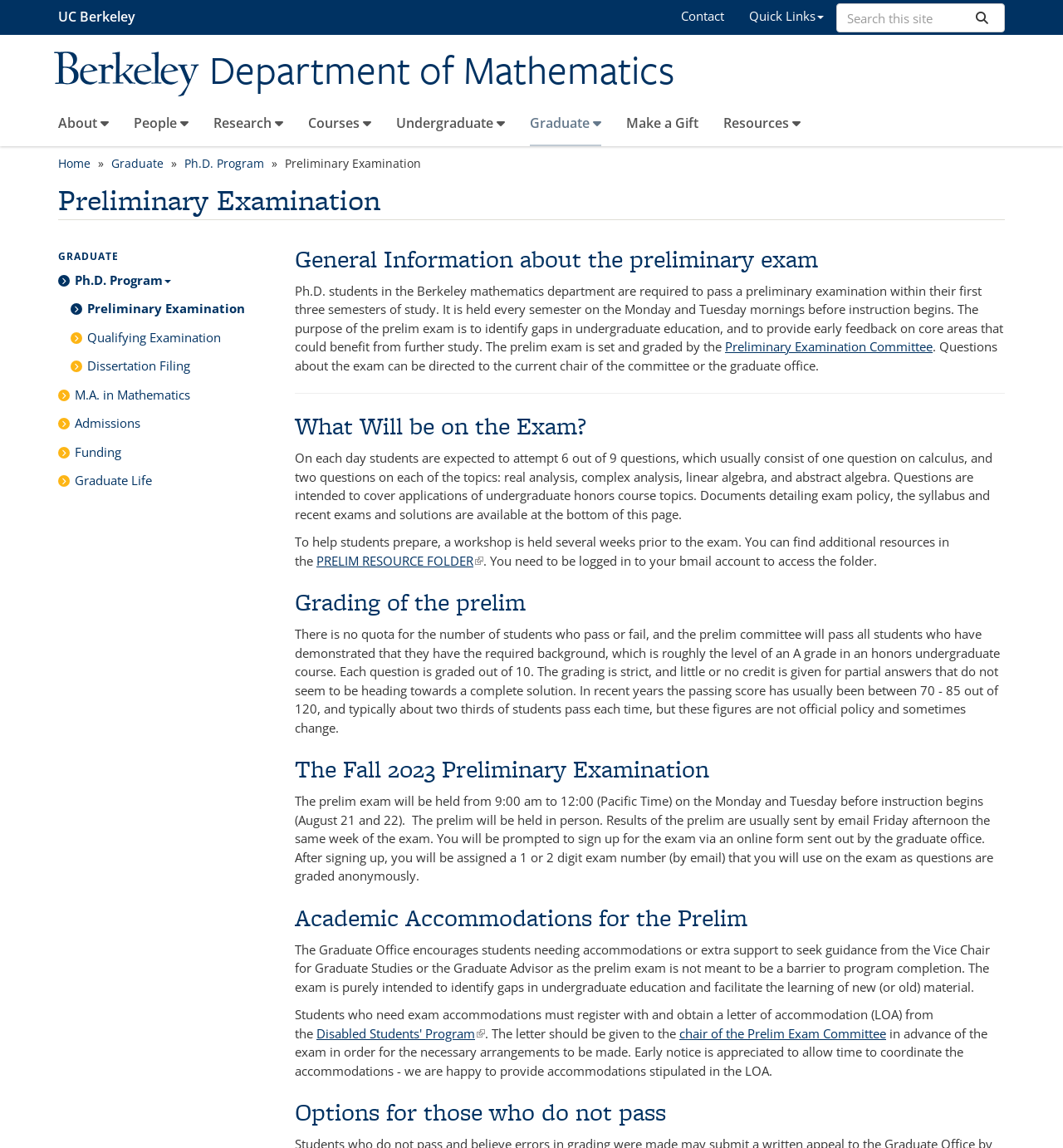Answer the question below in one word or phrase:
How many questions do students attempt on each day of the exam?

6 out of 9